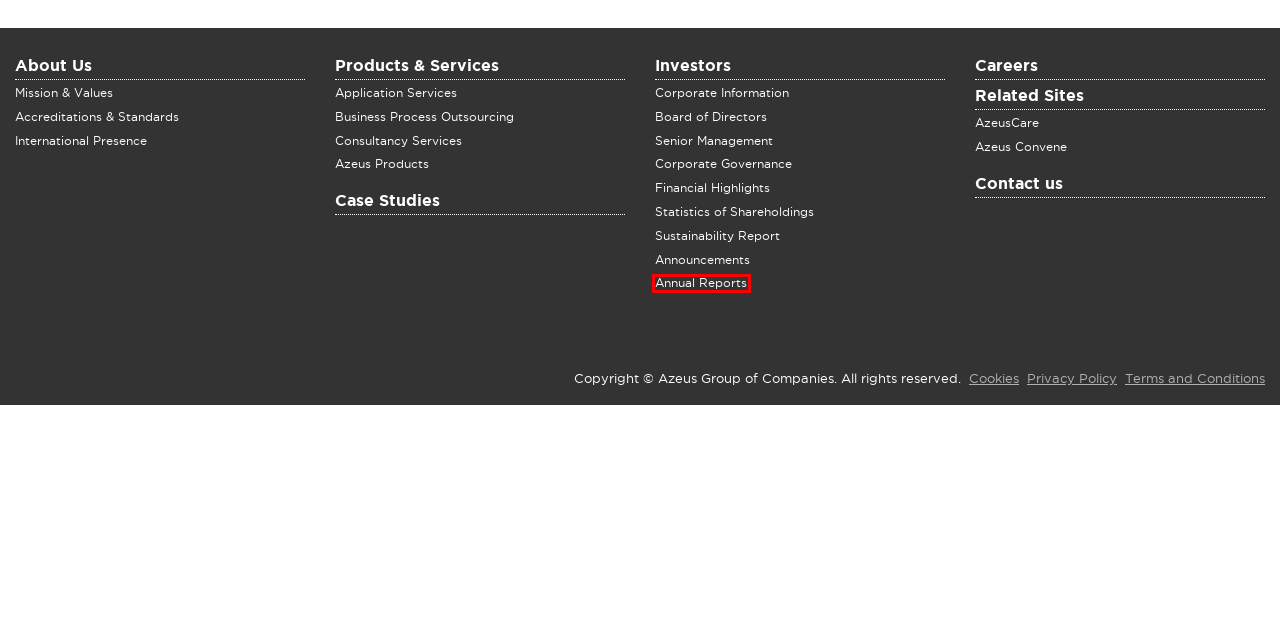You have received a screenshot of a webpage with a red bounding box indicating a UI element. Please determine the most fitting webpage description that matches the new webpage after clicking on the indicated element. The choices are:
A. Annual Reports | Azeus Systems Limited
B. Consultancy Services | Azeus Systems Limited
C. Board of Directors | Azeus Systems Limited
D. Sustainability Report | Azeus Systems Limited
E. Accreditations & Standards | Azeus Systems Limited
F. Statistics of Shareholdings | Azeus Systems Limited
G. International Presence | Azeus Systems Limited
H. Business Process Outsourcing | Azeus Systems Limited

A